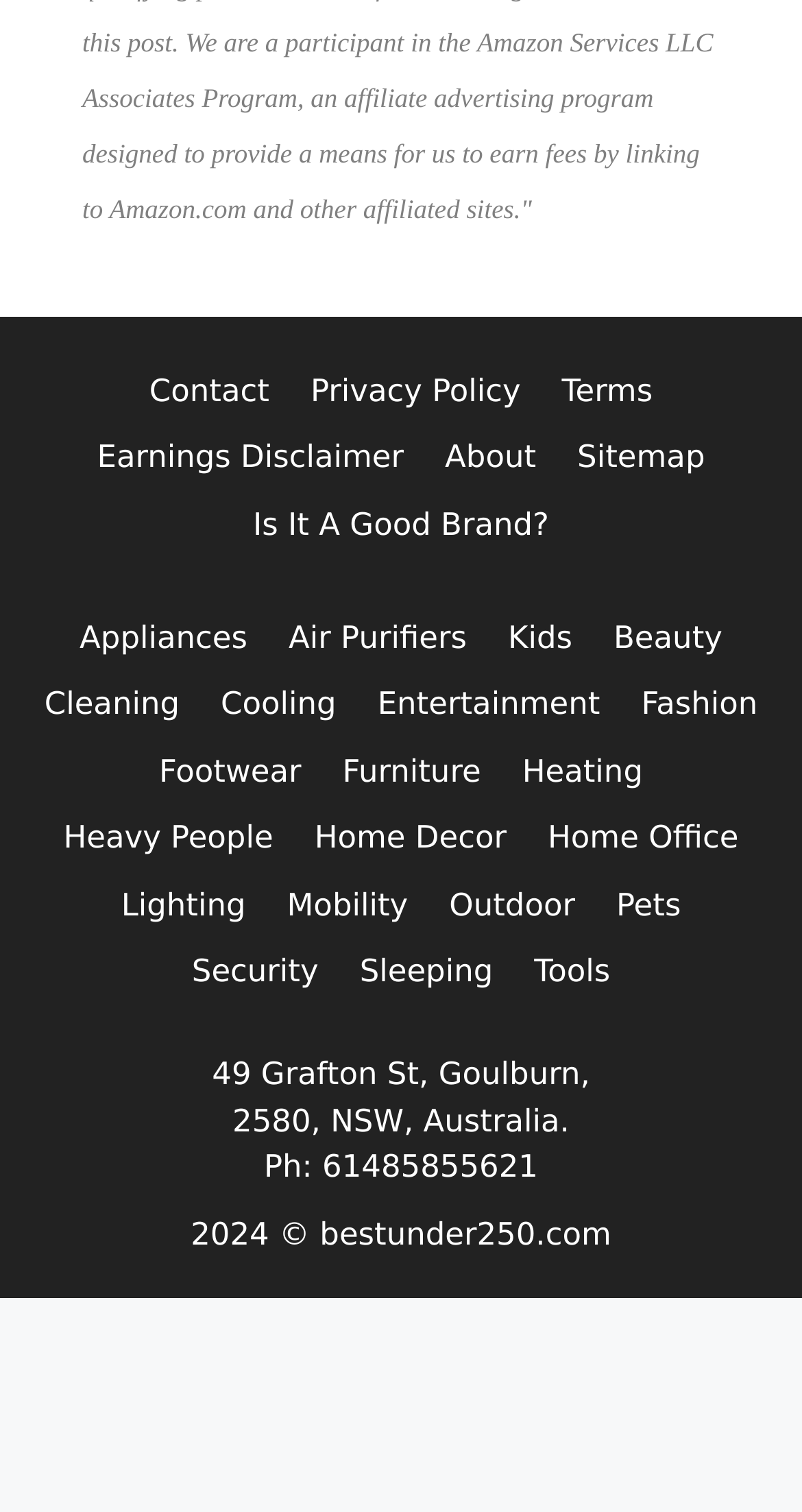Given the description About, predict the bounding box coordinates of the UI element. Ensure the coordinates are in the format (top-left x, top-left y, bottom-right x, bottom-right y) and all values are between 0 and 1.

[0.555, 0.29, 0.668, 0.314]